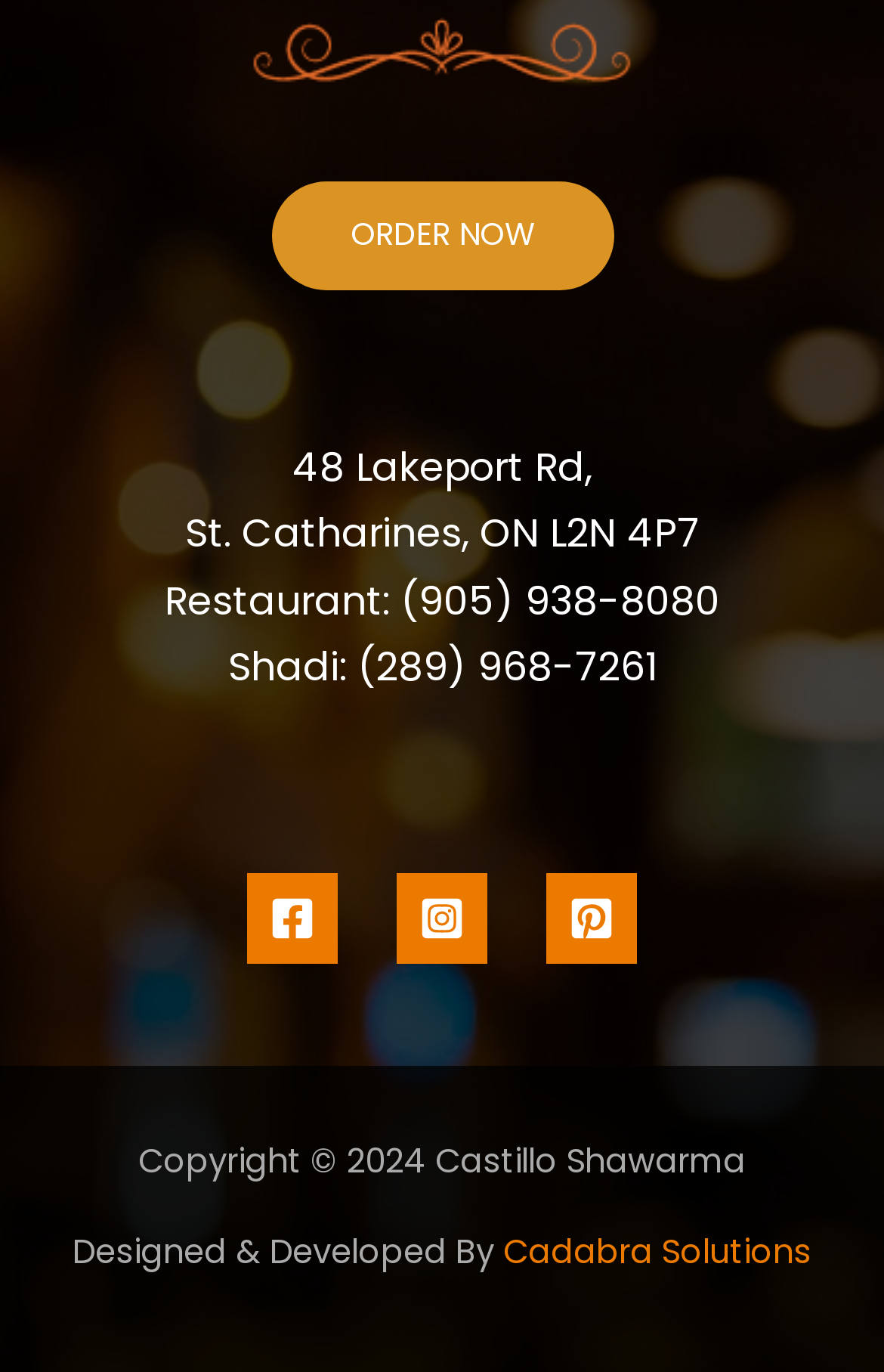Determine the bounding box for the described HTML element: "ORDER NOW". Ensure the coordinates are four float numbers between 0 and 1 in the format [left, top, right, bottom].

[0.306, 0.132, 0.694, 0.211]